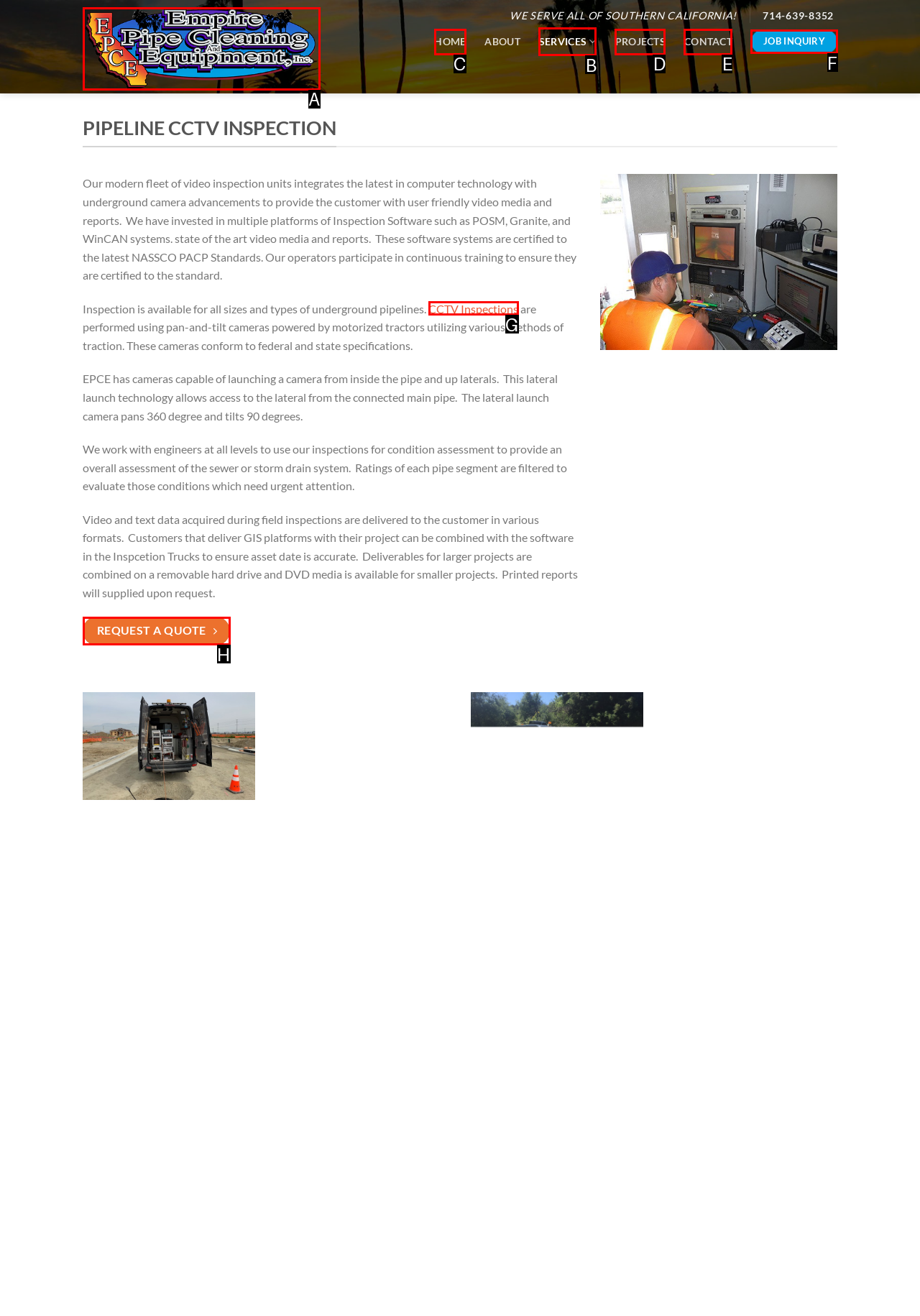Based on the provided element description: Request A Quote, identify the best matching HTML element. Respond with the corresponding letter from the options shown.

H